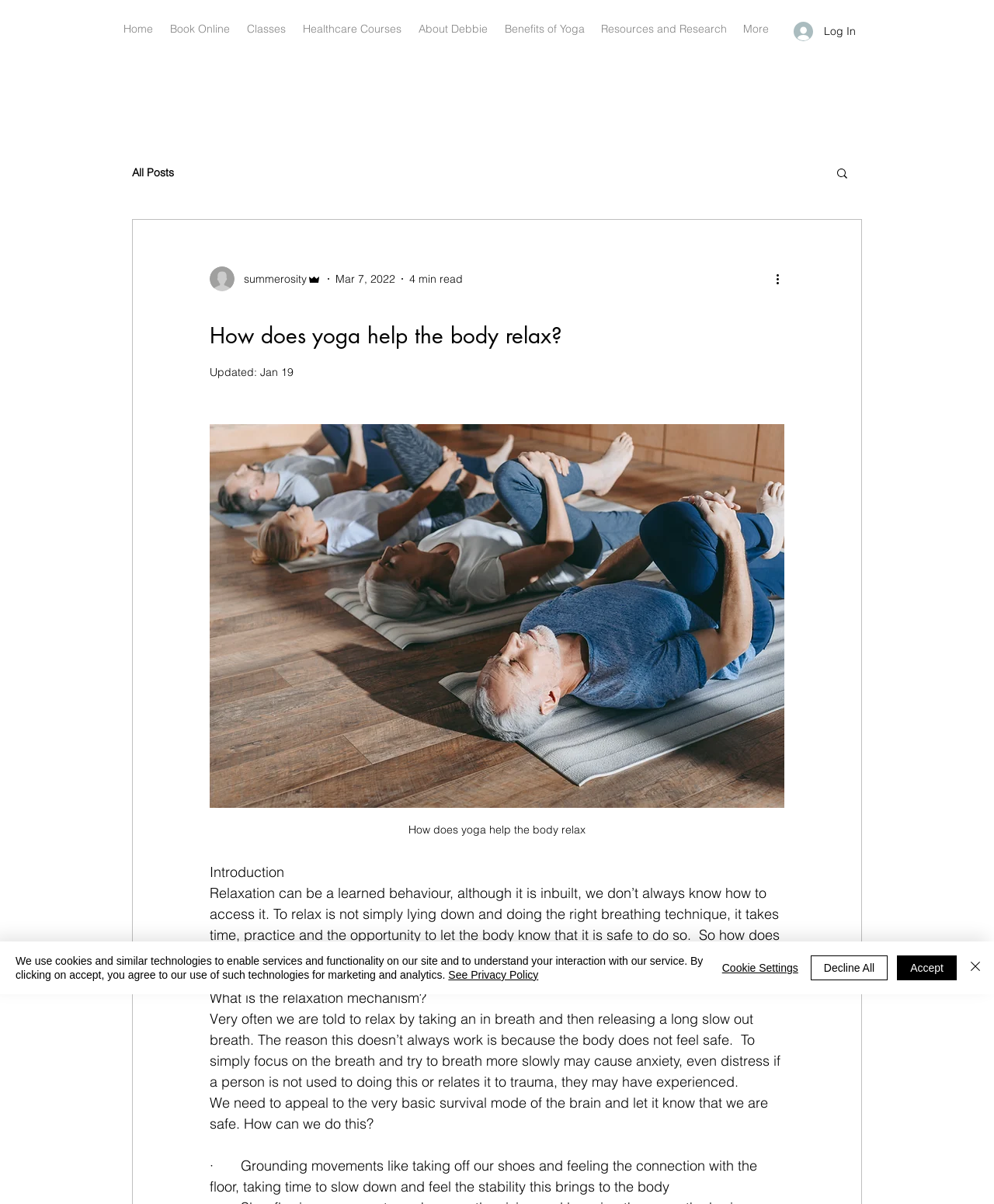Kindly provide the bounding box coordinates of the section you need to click on to fulfill the given instruction: "Click the 'Home' link".

[0.116, 0.008, 0.162, 0.04]